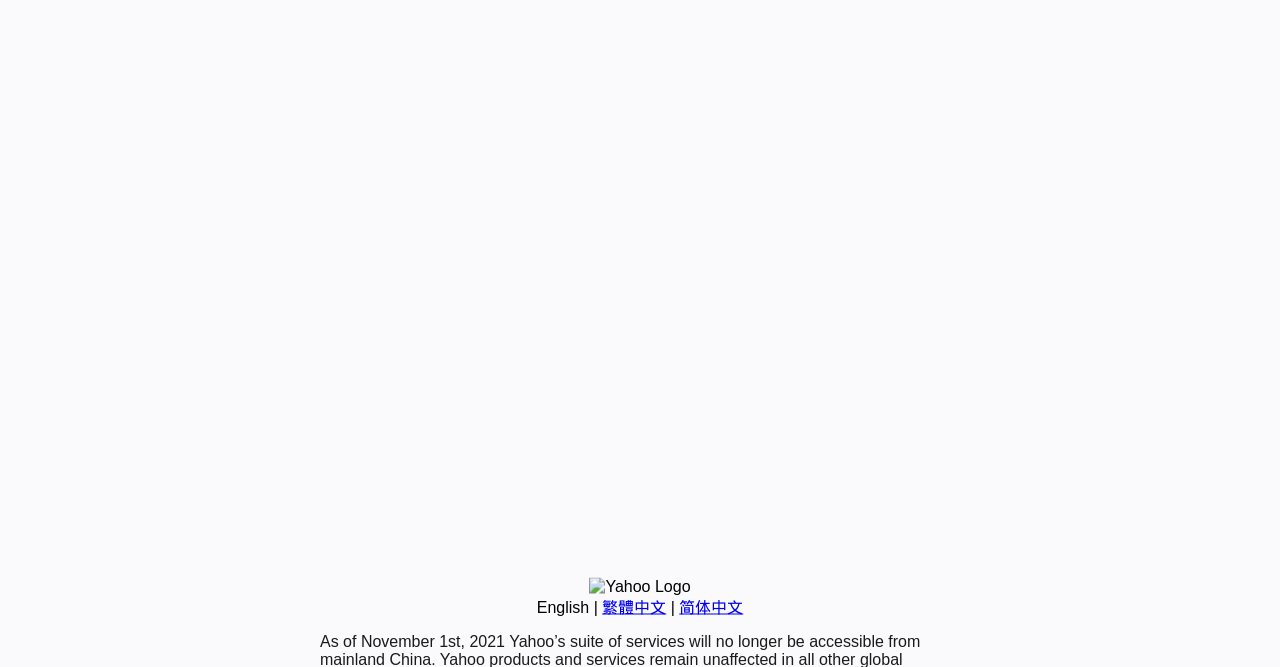Determine the bounding box for the UI element that matches this description: "简体中文".

[0.531, 0.897, 0.581, 0.923]